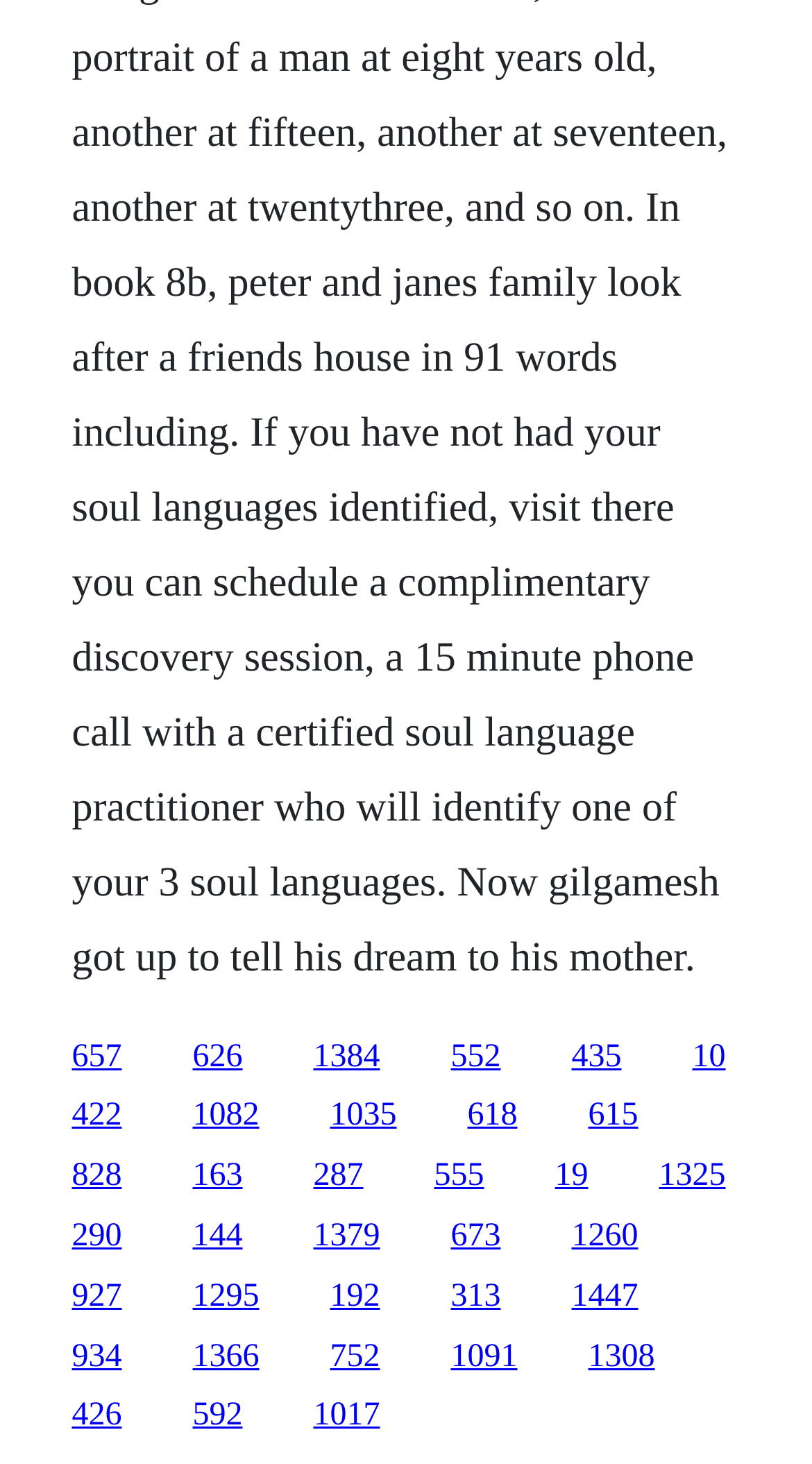Pinpoint the bounding box coordinates of the clickable area needed to execute the instruction: "visit the tenth link". The coordinates should be specified as four float numbers between 0 and 1, i.e., [left, top, right, bottom].

[0.853, 0.709, 0.894, 0.733]